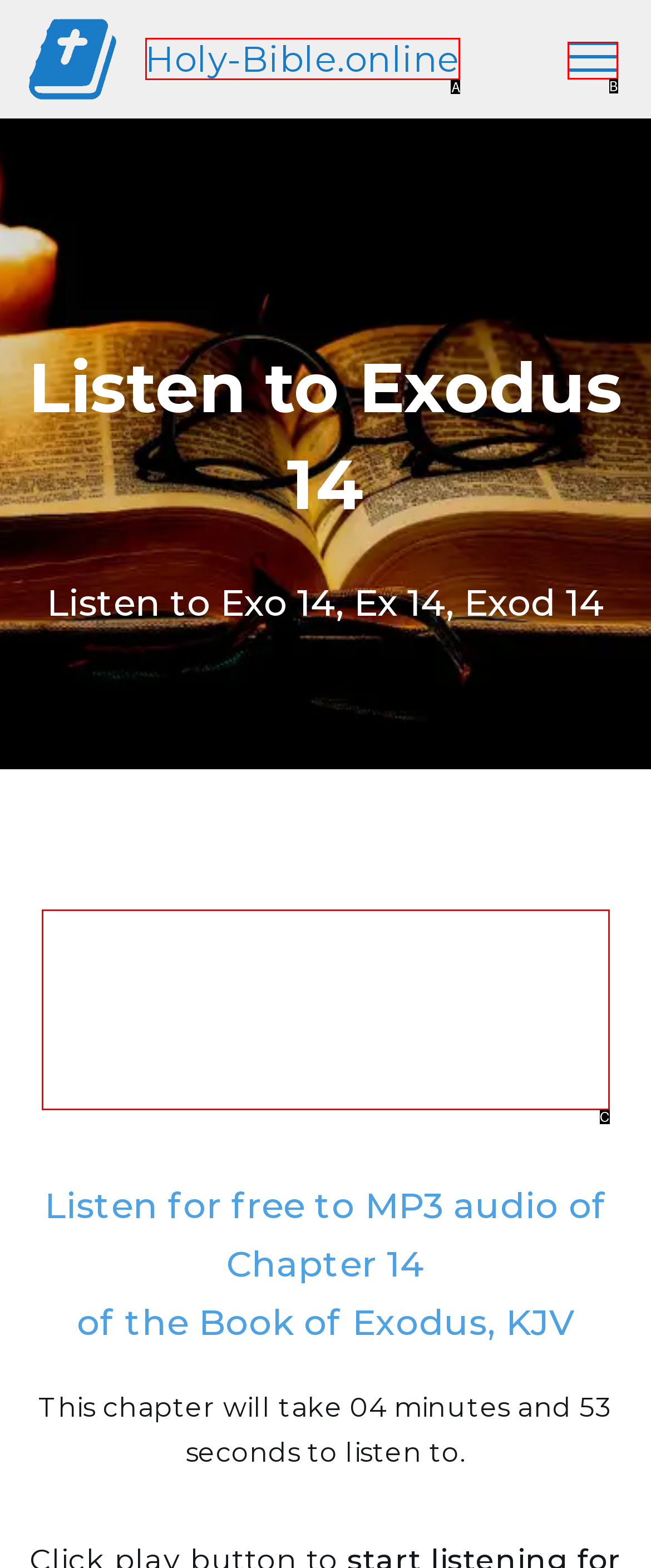Choose the letter of the UI element that aligns with the following description: parent_node: Holy-Bible.online
State your answer as the letter from the listed options.

B